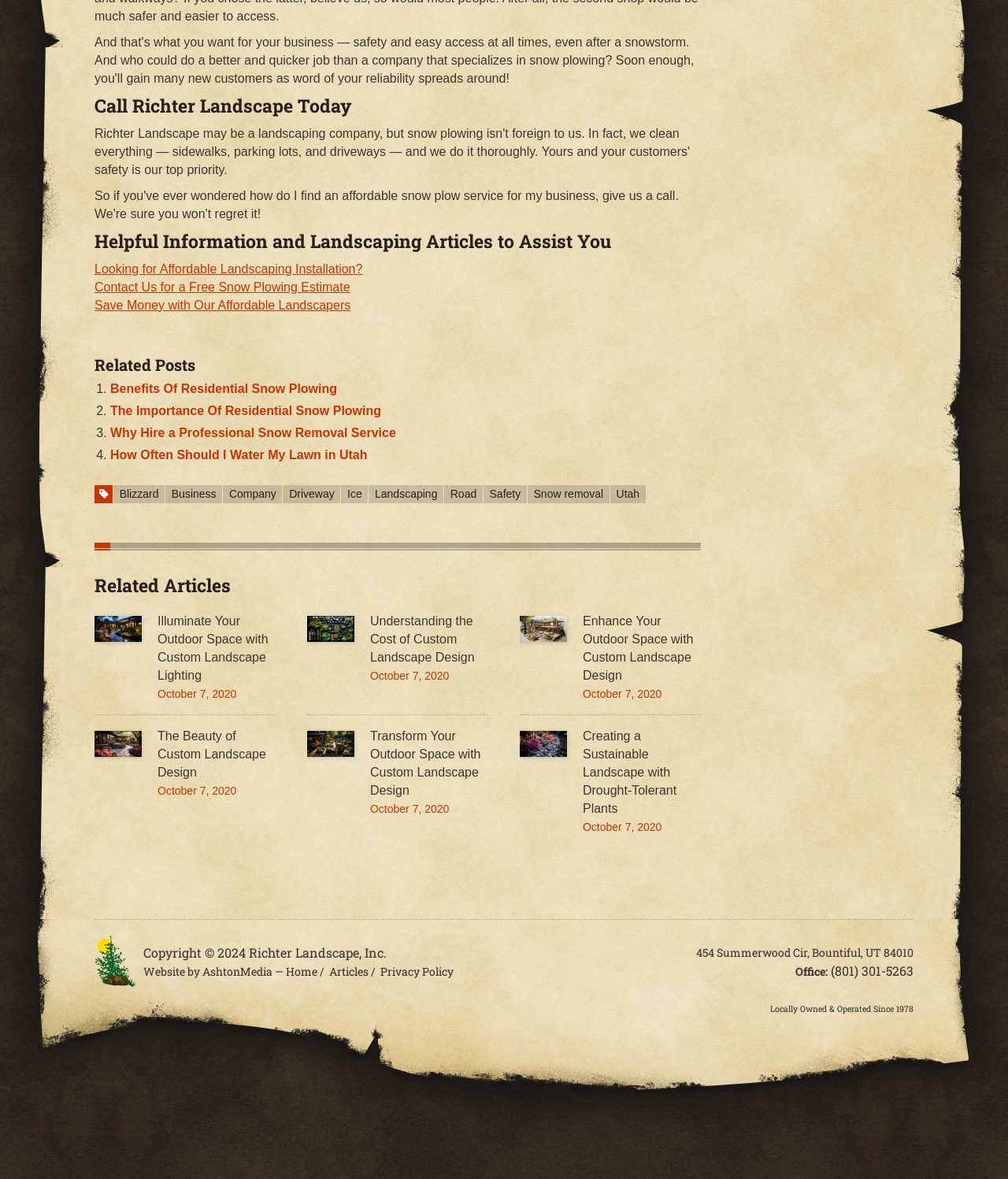Please identify the bounding box coordinates of the clickable element to fulfill the following instruction: "Learn about the practice". The coordinates should be four float numbers between 0 and 1, i.e., [left, top, right, bottom].

None